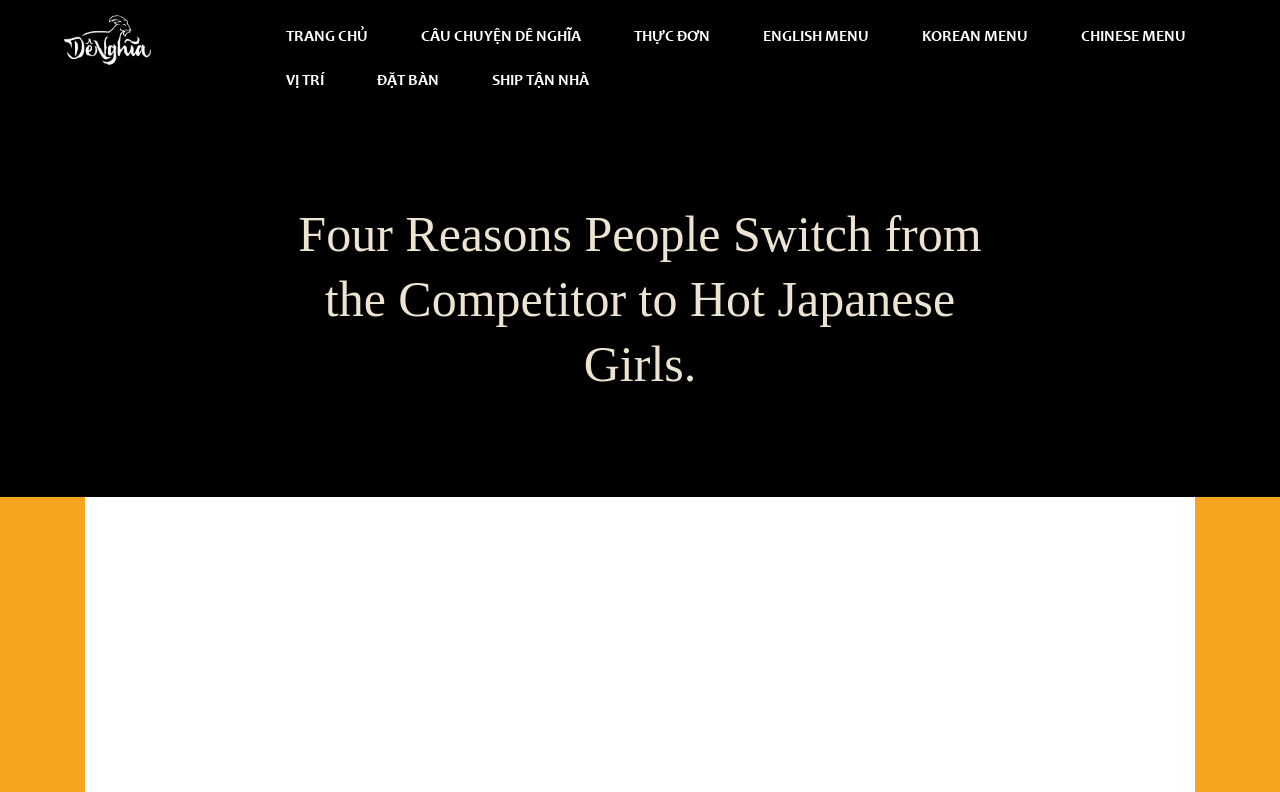Please specify the bounding box coordinates of the clickable region necessary for completing the following instruction: "access thực đơn". The coordinates must consist of four float numbers between 0 and 1, i.e., [left, top, right, bottom].

[0.495, 0.032, 0.555, 0.062]